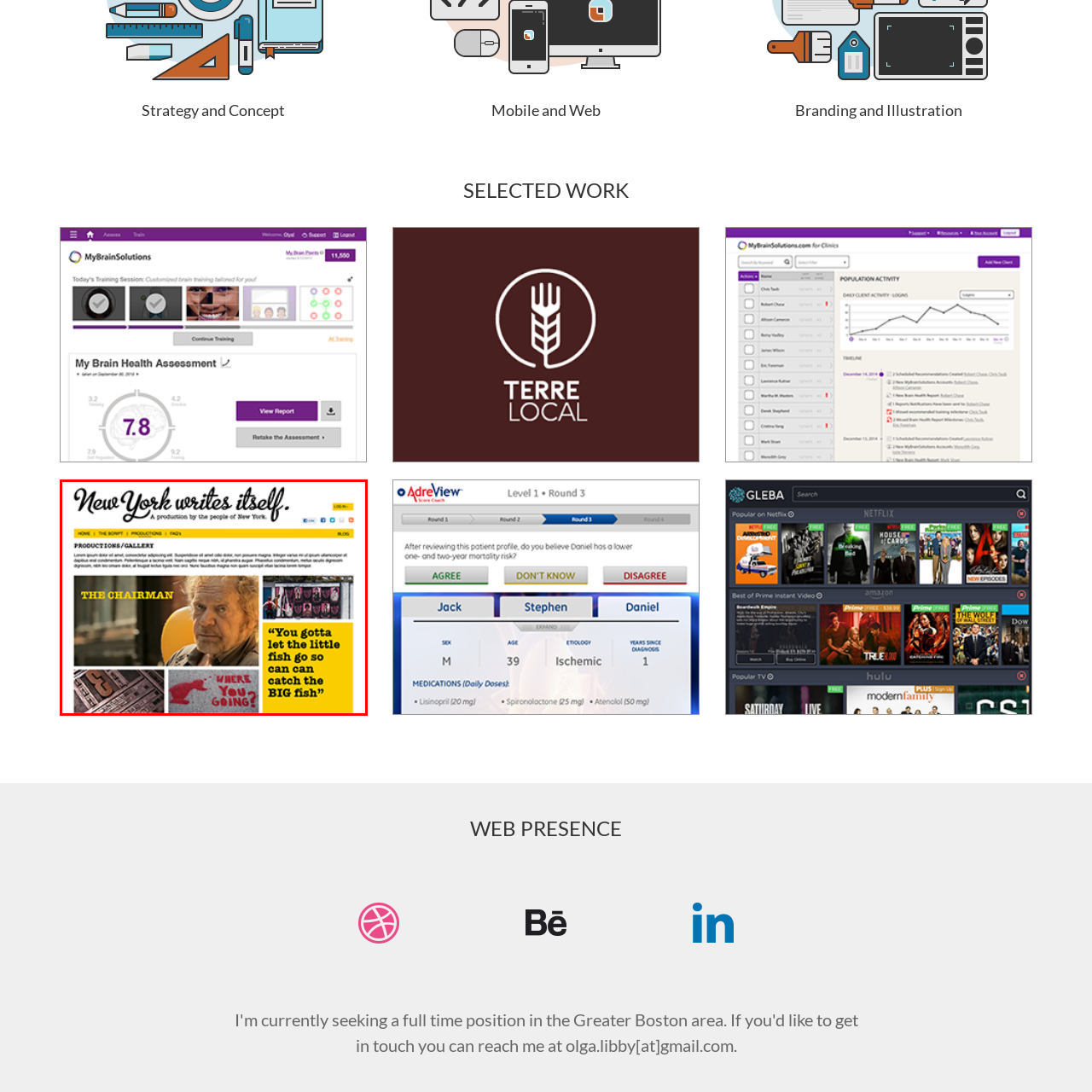What is written on the sign in the background?
Examine the image outlined by the red bounding box and answer the question with as much detail as possible.

The question asks about the text written on the sign in the background of the image. Upon analyzing the caption, I find that the background includes a collage of intriguing visuals, including a sign asking 'WHERE YOU GOING?'. Therefore, the answer is WHERE YOU GOING?.